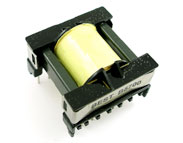Provide a thorough description of the image.

The image showcases a high-quality transformer produced by Best Windings. This component is a critical element in electronic circuits, providing a means of coupling between different parts while ensuring galvanic isolation. The transformer features a sturdy black housing with a visible yellow winding, emphasizing its robust design for reliable performance. Best Windings specializes in manufacturing a range of electronic components, including inductors, chokes, and coils, tailored for various applications across medical, industrial, and telecommunications sectors. The company prides itself on delivering custom and standard solutions that meet stringent quality standards.